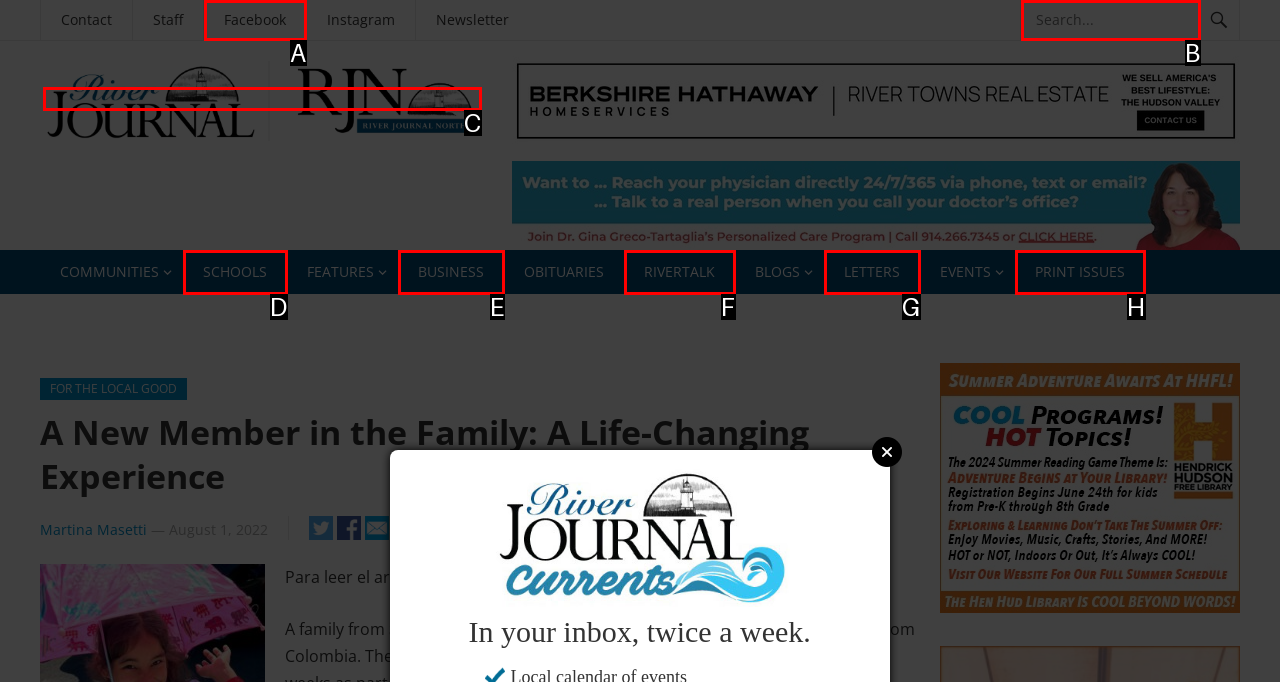Select the right option to accomplish this task: Click on the River Journal Logo. Reply with the letter corresponding to the correct UI element.

C